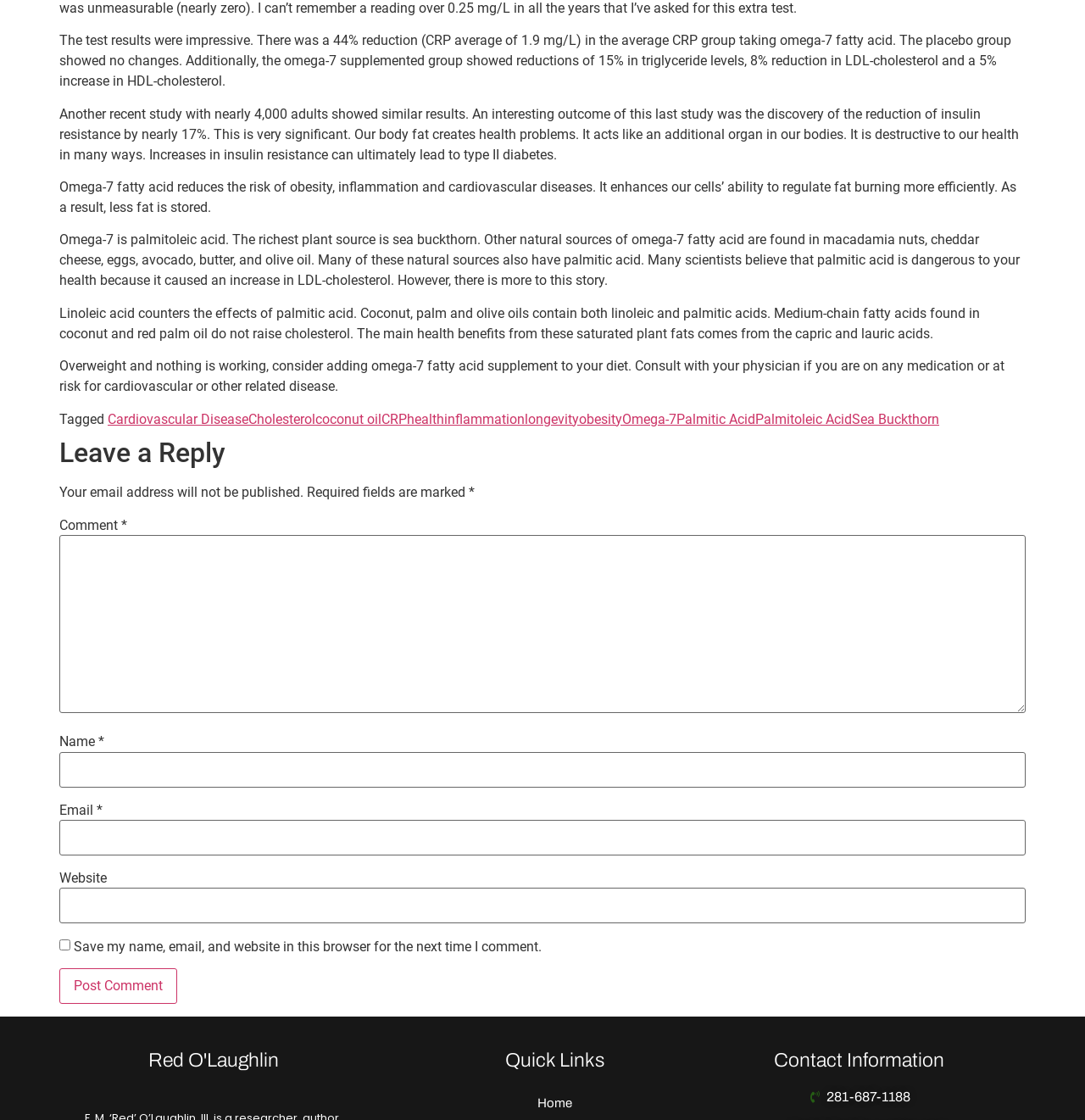Find the bounding box coordinates for the HTML element specified by: "parent_node: Website name="url"".

[0.055, 0.793, 0.945, 0.825]